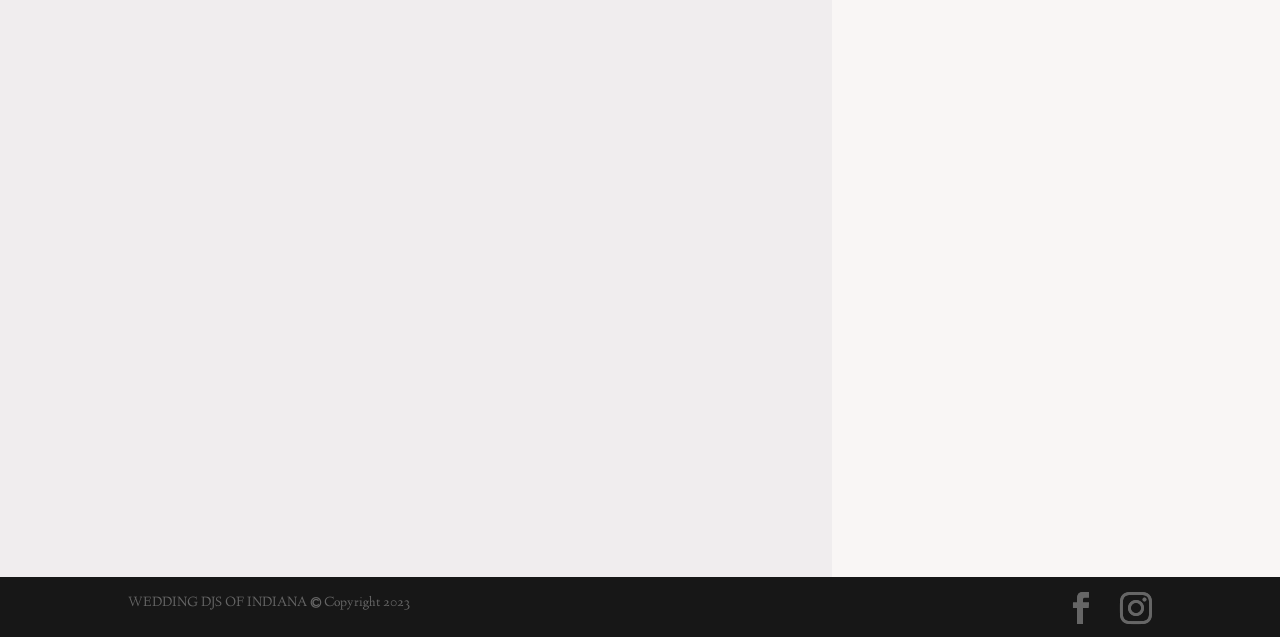What is the company name?
Observe the image and answer the question with a one-word or short phrase response.

WEDDING DJS OF INDIANA